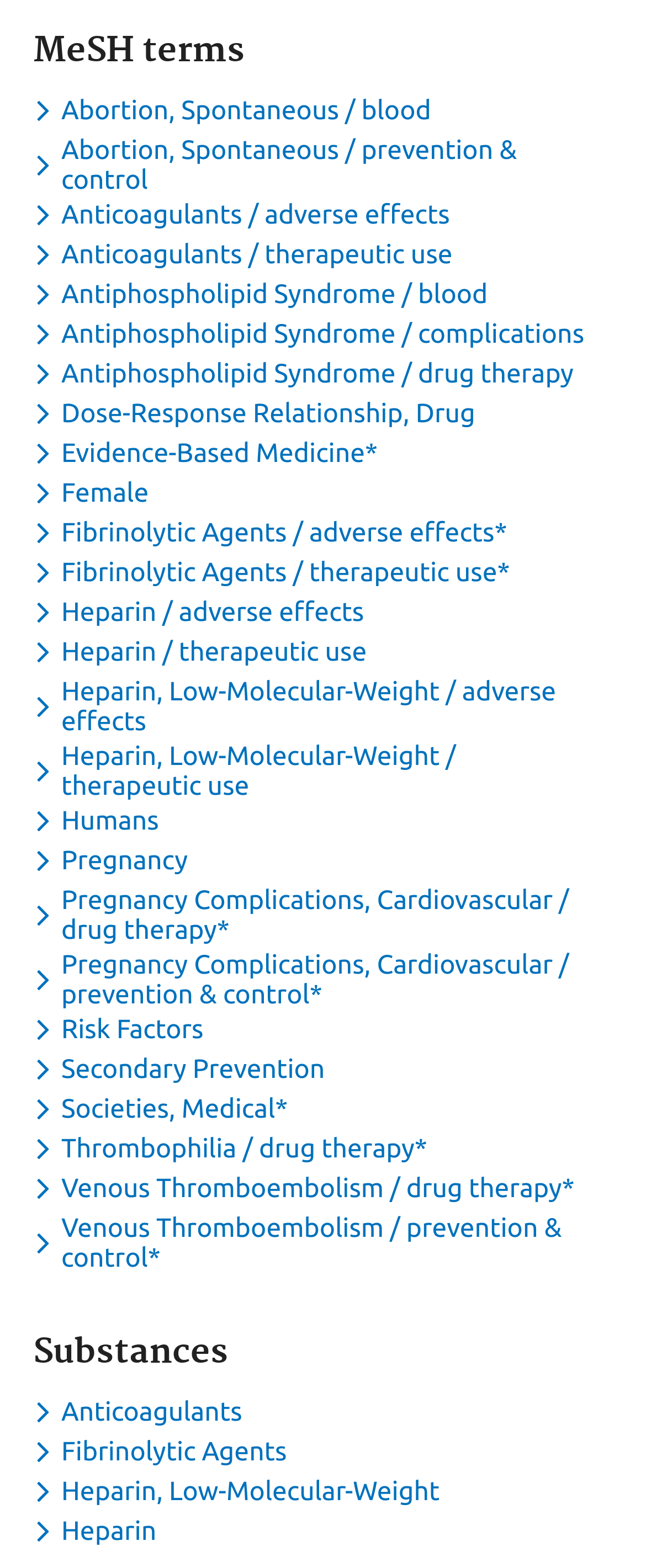Find the bounding box coordinates of the clickable area that will achieve the following instruction: "Toggle dropdown menu for keyword Fibrinolytic Agents".

[0.051, 0.916, 0.457, 0.935]